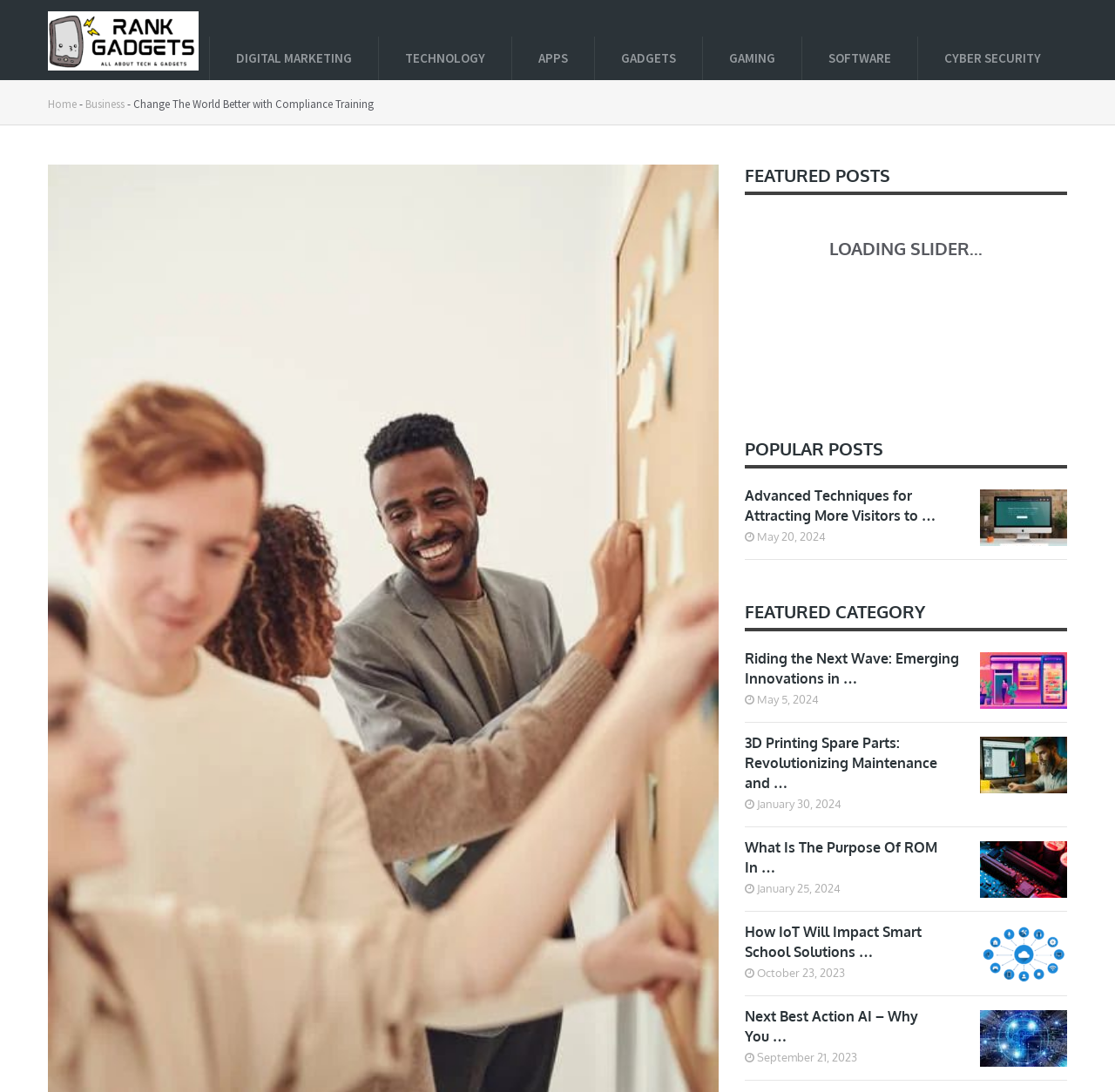Based on the provided description, "Software", find the bounding box of the corresponding UI element in the screenshot.

[0.72, 0.033, 0.823, 0.073]